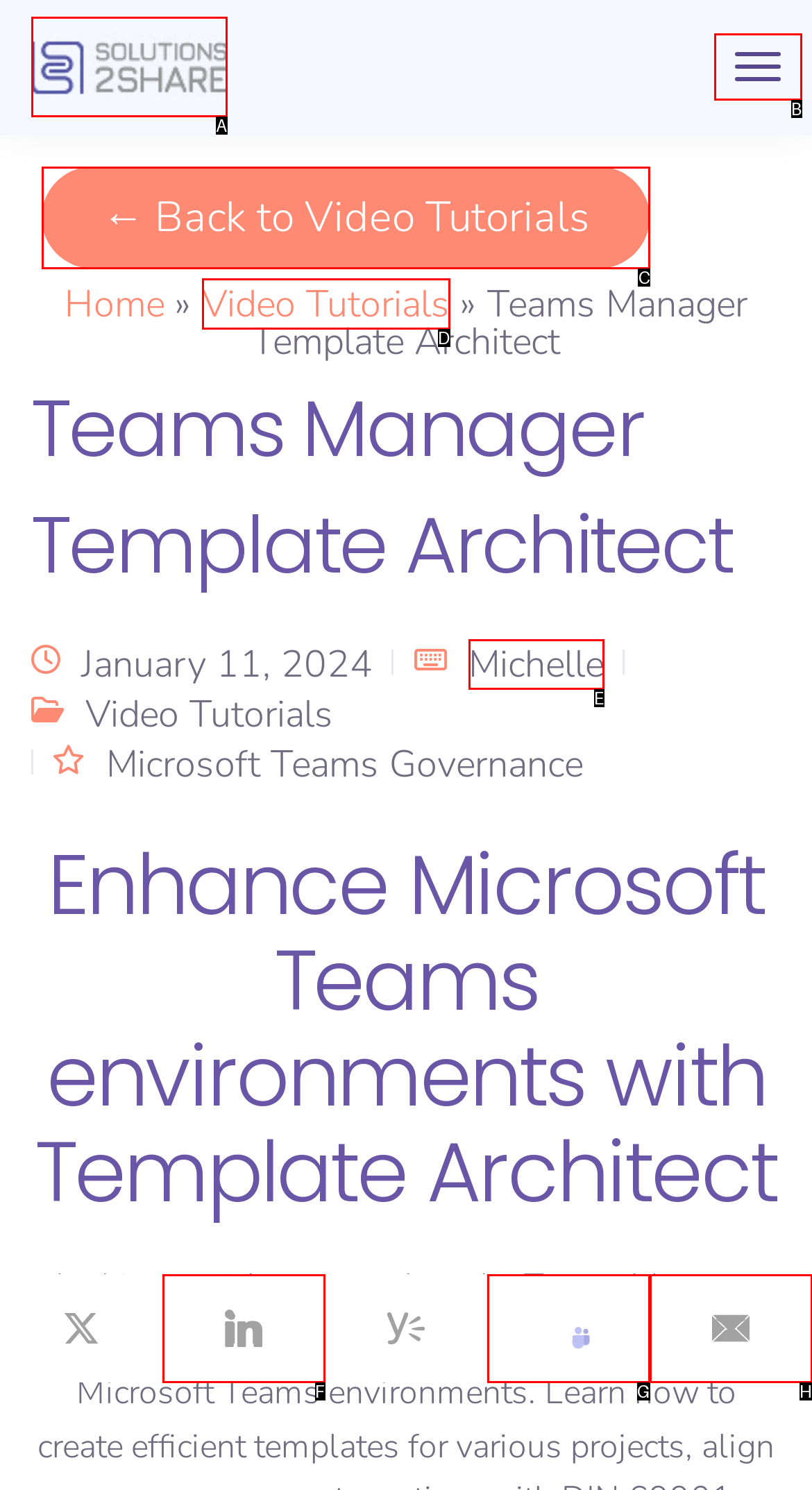Determine which HTML element to click on in order to complete the action: Watch video tutorials.
Reply with the letter of the selected option.

D